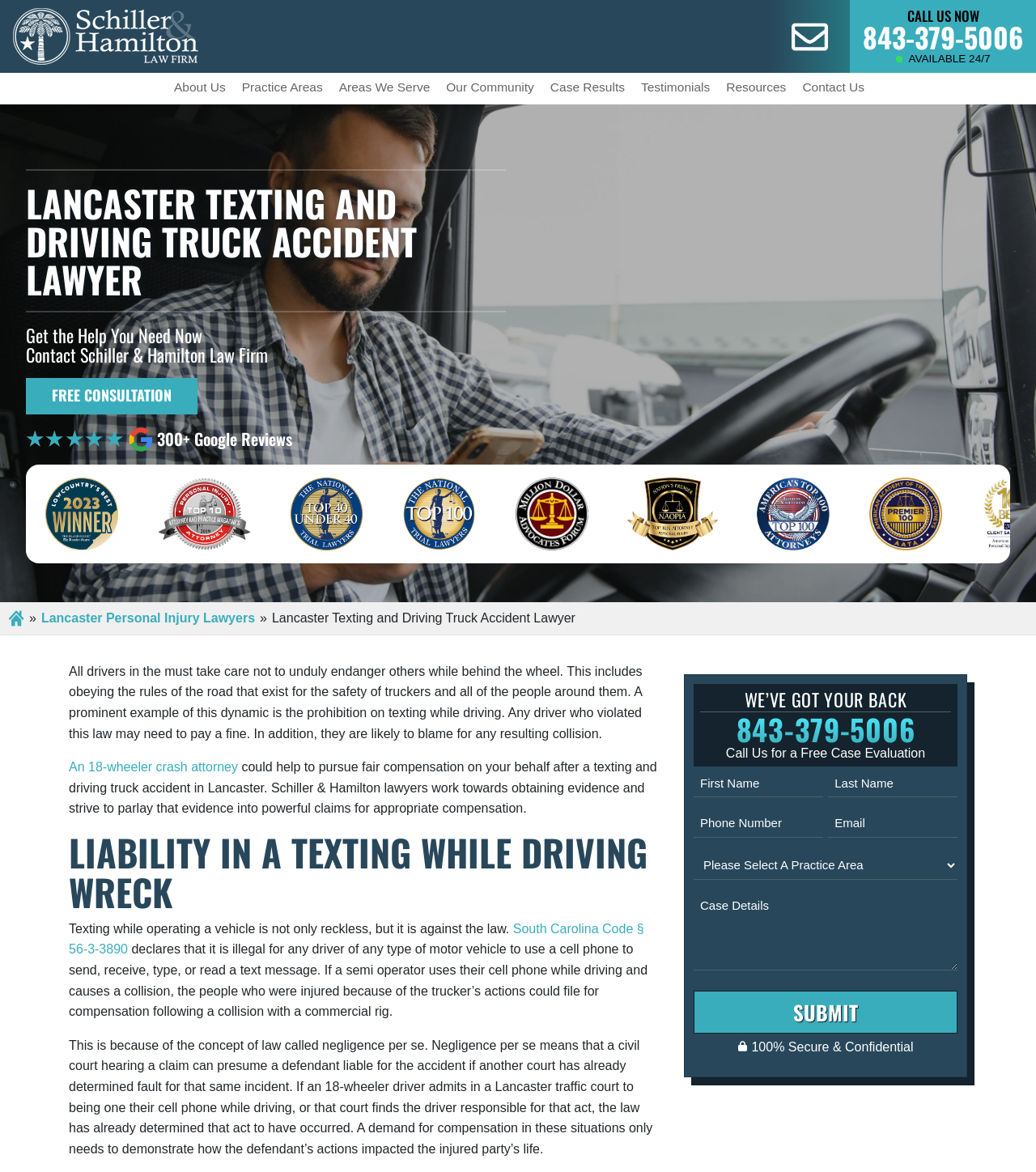Describe the entire webpage, focusing on both content and design.

This webpage is about a law firm, Schiller & Hamilton Law Firm, that specializes in texting and driving truck accidents in Lancaster. At the top of the page, there is a logo of the law firm, accompanied by a link to the homepage. Below the logo, there is a call-to-action section with a "Message Icon" and a "CALL US NOW" button, along with a phone number and a "AVAILABLE 24/7" text.

The main content of the page is divided into several sections. The first section has a heading "LANCASTER TEXTING AND DRIVING TRUCK ACCIDENT LAWYER" and a brief introduction to the law firm. Below the introduction, there are several links to different practice areas, including "About Us", "Practice Areas", and "Case Results".

The next section has a heading "Get the Help You Need Now" and a brief description of the law firm's services. Below this section, there is a "FREE CONSULTATION" link and a section showcasing the law firm's ratings and awards, including a 5-star rating and several badges from reputable organizations.

The main content of the page is a detailed article about texting and driving truck accidents in Lancaster. The article is divided into several sections, including "LIABILITY IN A TEXTING WHILE DRIVING WRECK" and "NEGIGENCE PER SE". The article provides information about the laws and regulations surrounding texting and driving, and how the law firm can help victims of such accidents.

At the bottom of the page, there is a call-to-action section with a heading "WE’VE GOT YOUR BACK" and a phone number. Below this section, there is a form where visitors can fill out their information to request a free case evaluation. The form includes fields for first name, last name, phone number, email, practice area, and case details. There is also a "SUBMIT" button at the bottom of the form.